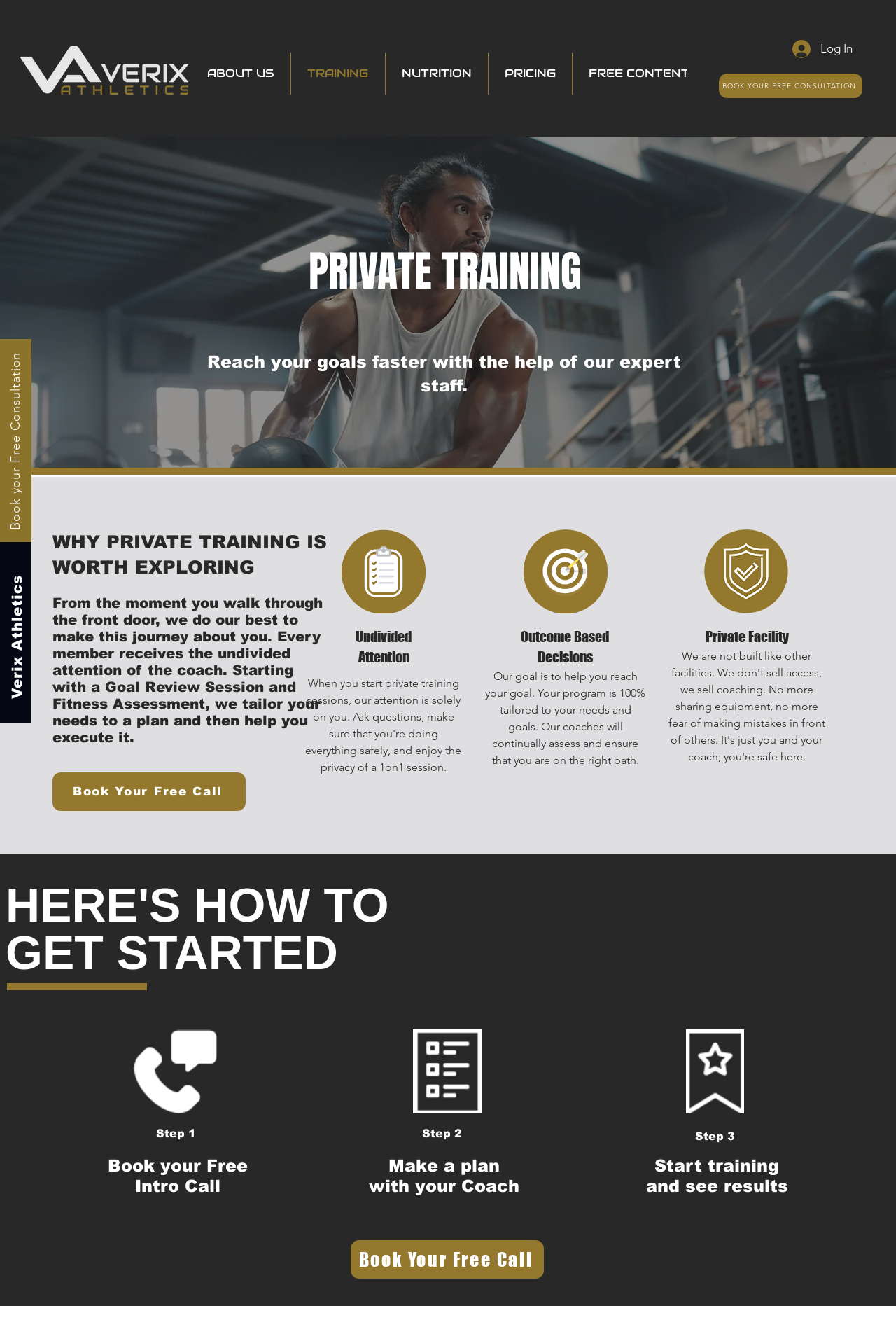Please predict the bounding box coordinates of the element's region where a click is necessary to complete the following instruction: "Book your free consultation". The coordinates should be represented by four float numbers between 0 and 1, i.e., [left, top, right, bottom].

[0.802, 0.055, 0.963, 0.074]